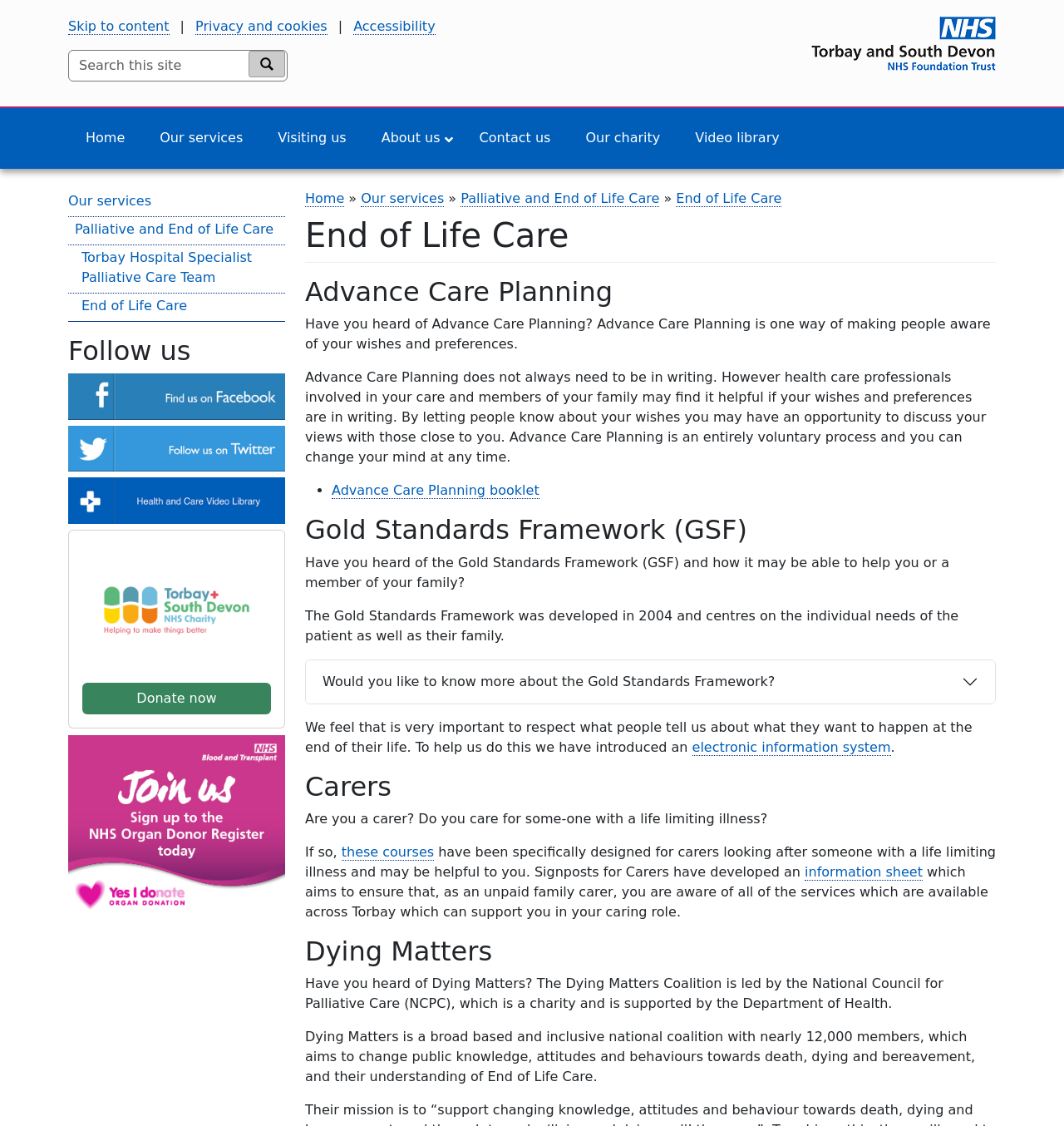Based on the element description "Skip to content", predict the bounding box coordinates of the UI element.

[0.064, 0.016, 0.159, 0.031]